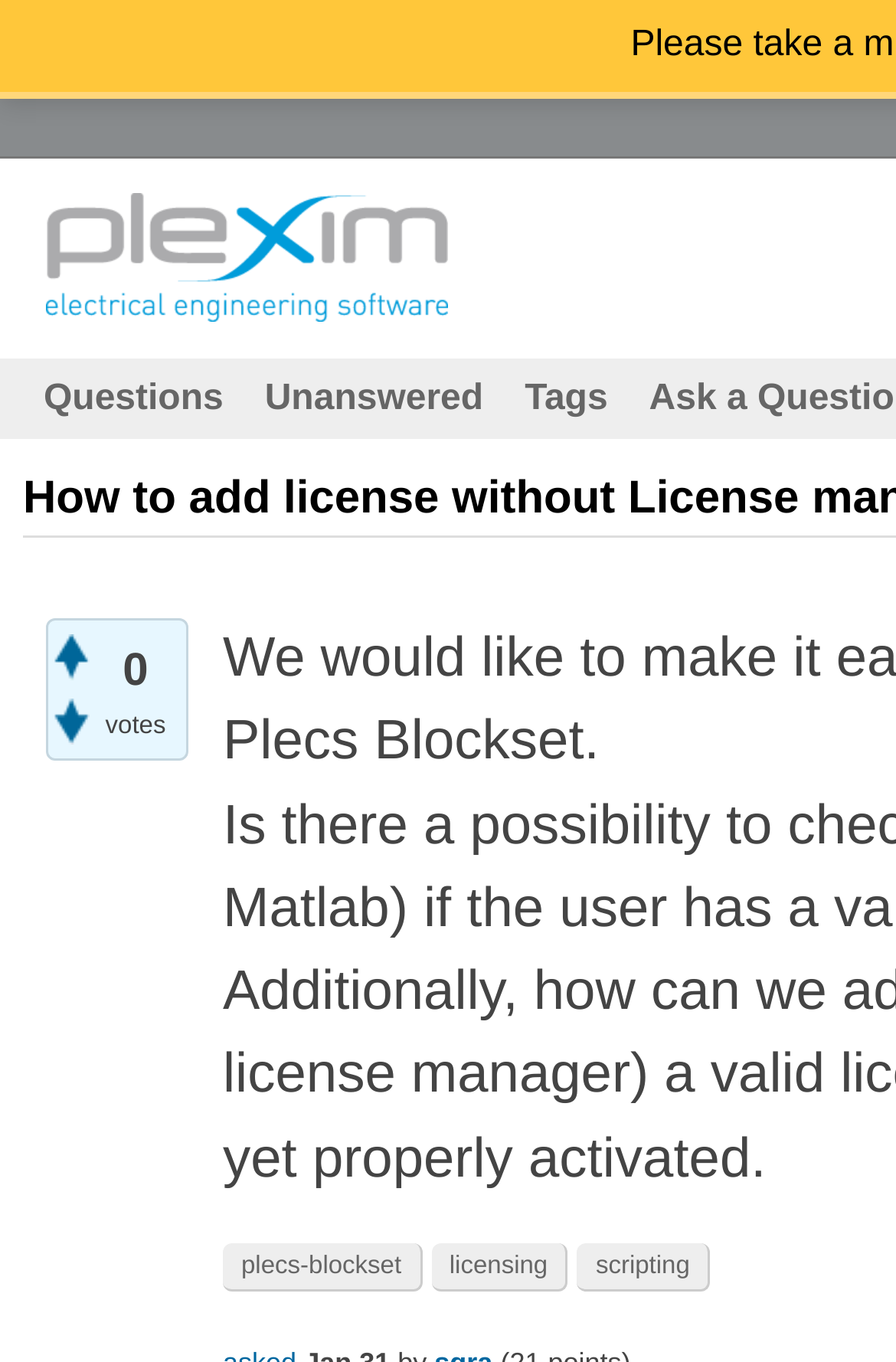Identify the bounding box coordinates for the UI element described as: "title="PLECS User Forum"".

[0.0, 0.177, 0.551, 0.248]